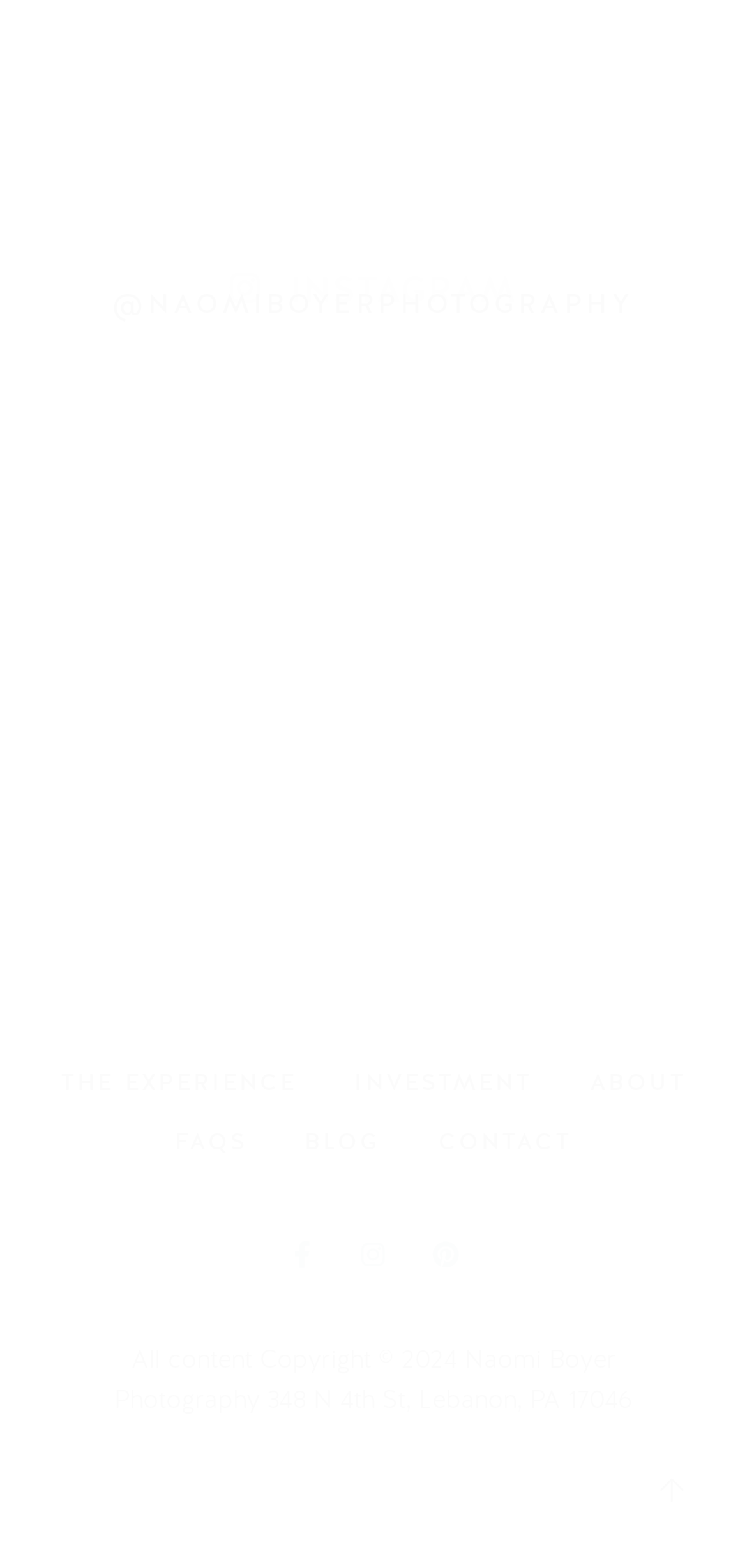Provide a brief response to the question below using a single word or phrase: 
What is the photographer's name?

Naomi Boyer